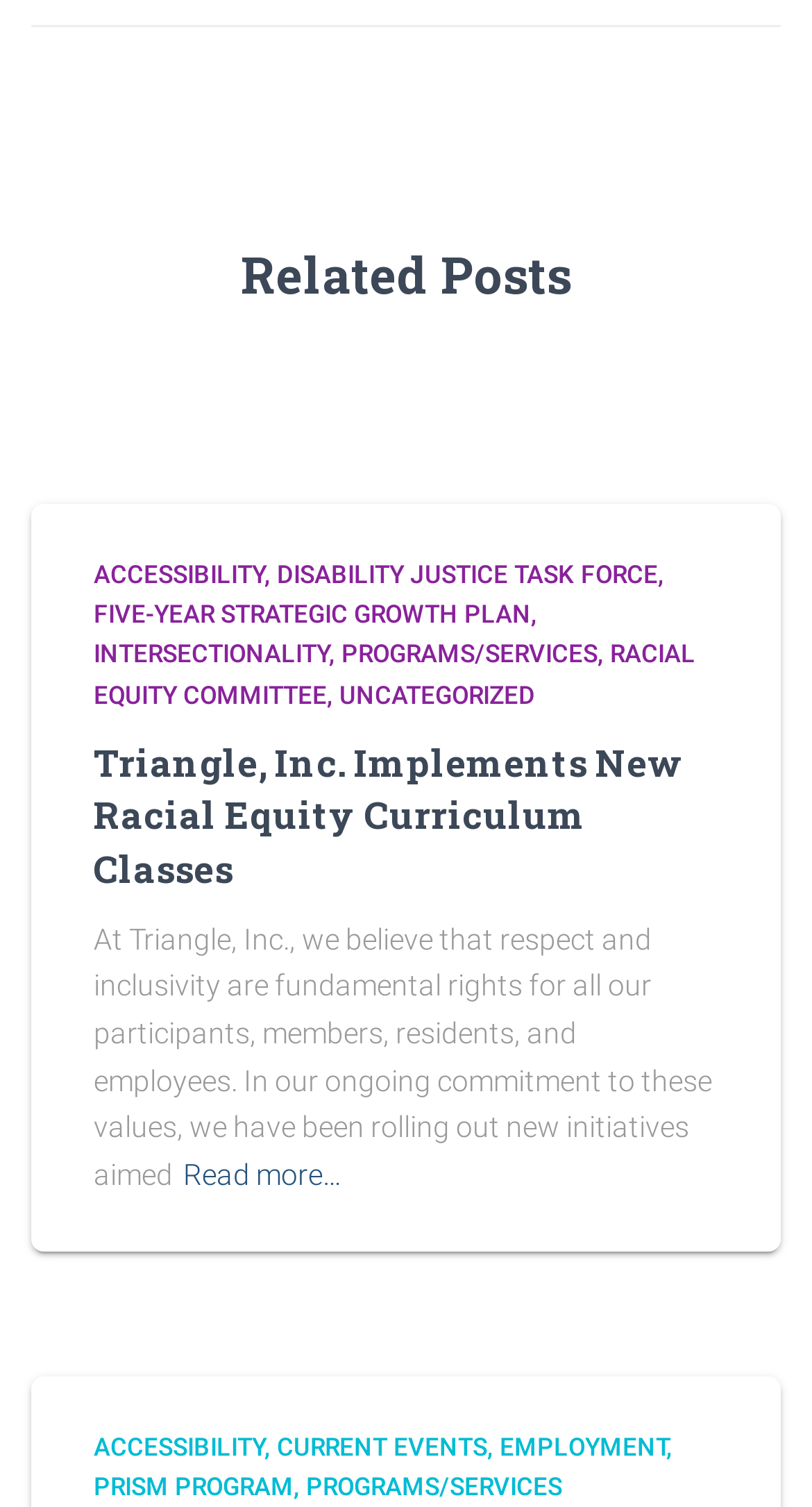Answer succinctly with a single word or phrase:
What is the topic of the article?

Racial Equity Curriculum